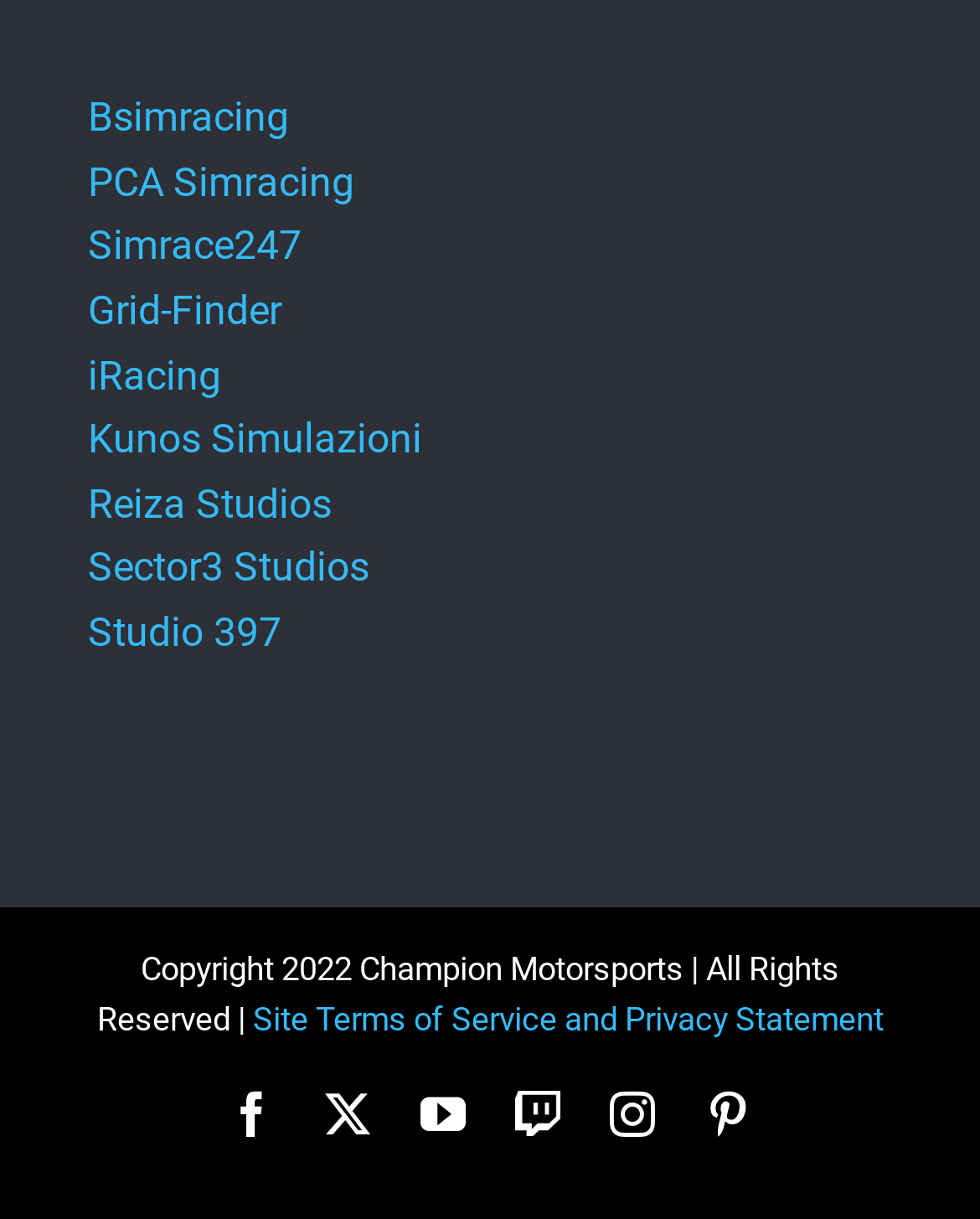Find the bounding box coordinates for the area that must be clicked to perform this action: "view Grid-Finder".

[0.09, 0.235, 0.287, 0.274]